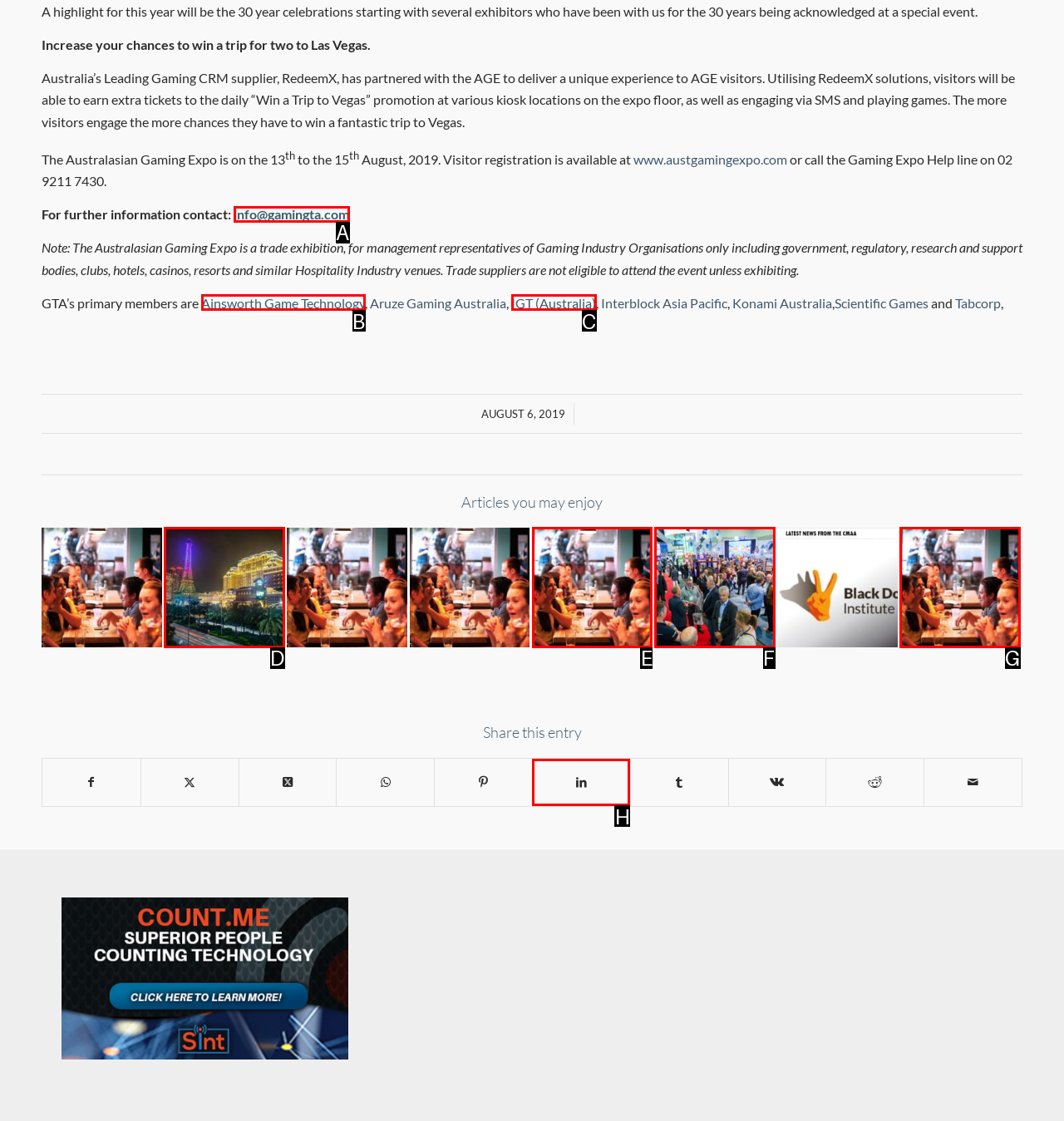Given the description: info@gamingta.com, determine the corresponding lettered UI element.
Answer with the letter of the selected option.

A